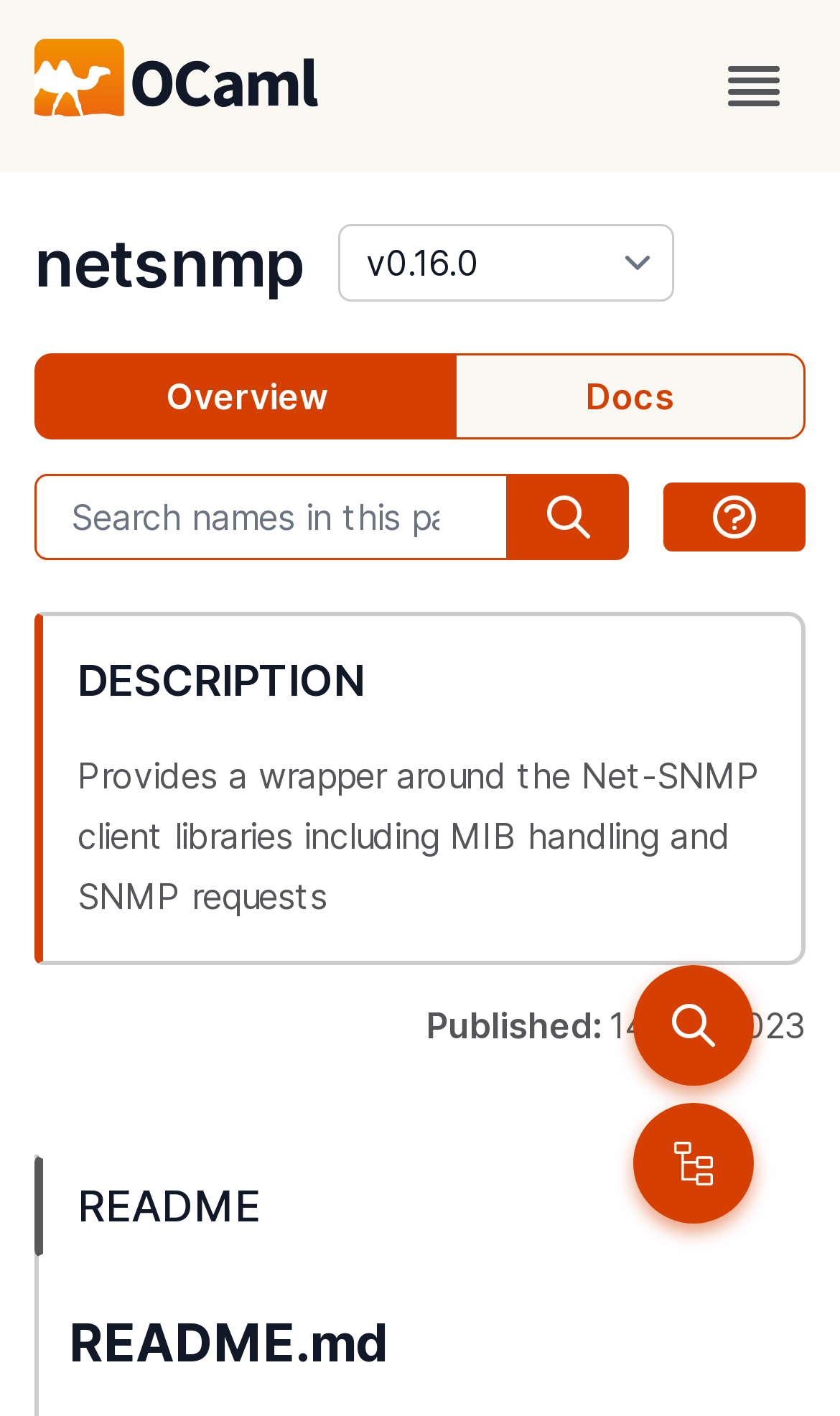Find the bounding box coordinates of the clickable region needed to perform the following instruction: "Visit Facebook page". The coordinates should be provided as four float numbers between 0 and 1, i.e., [left, top, right, bottom].

None